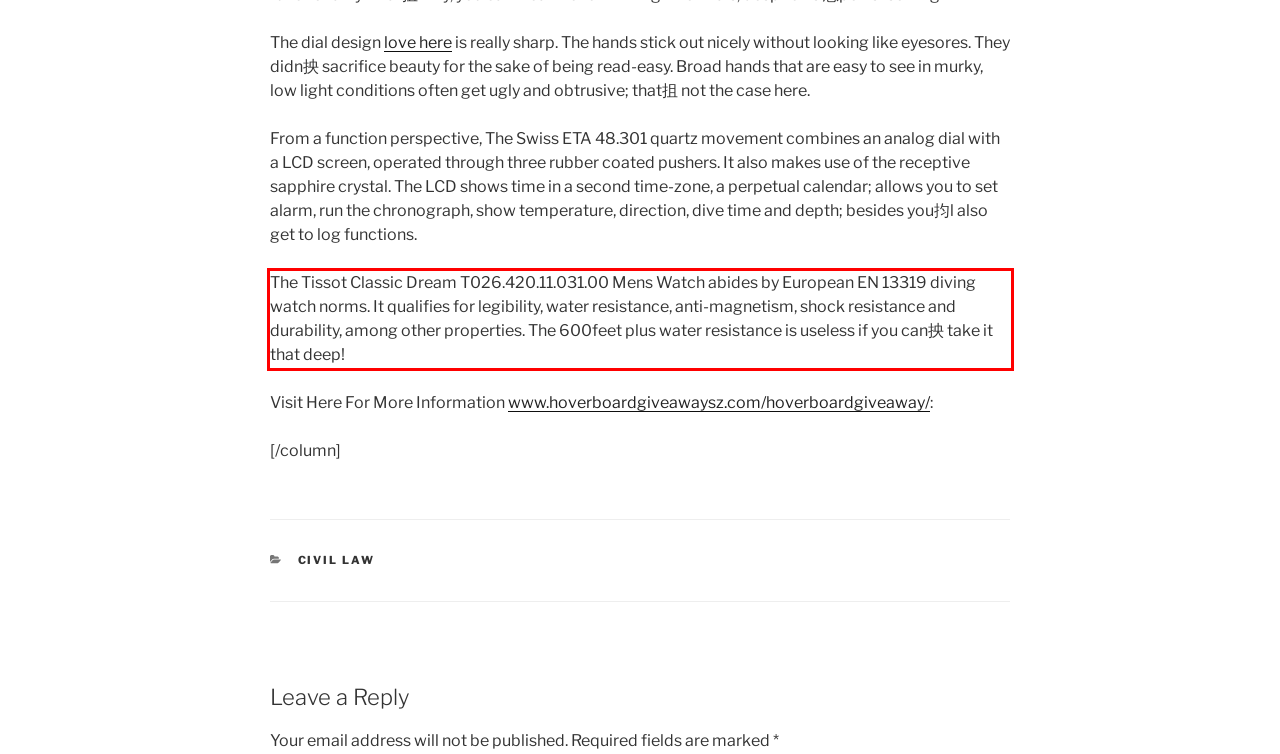The screenshot you have been given contains a UI element surrounded by a red rectangle. Use OCR to read and extract the text inside this red rectangle.

The Tissot Classic Dream T026.420.11.031.00 Mens Watch abides by European EN 13319 diving watch norms. It qualifies for legibility, water resistance, anti-magnetism, shock resistance and durability, among other properties. The 600feet plus water resistance is useless if you can抰 take it that deep!